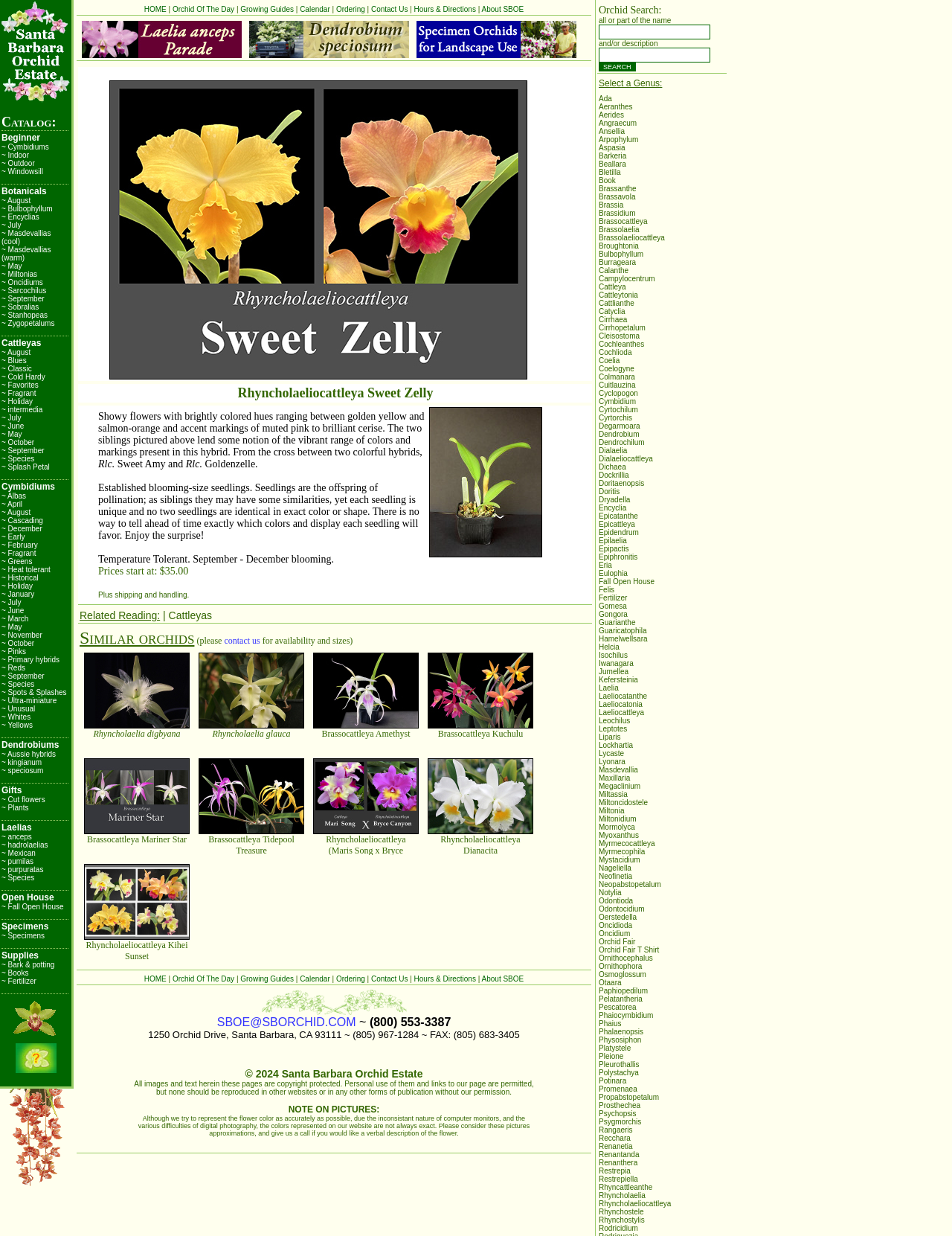Can you specify the bounding box coordinates for the region that should be clicked to fulfill this instruction: "Browse the 'Laelias' orchids".

[0.002, 0.665, 0.033, 0.674]